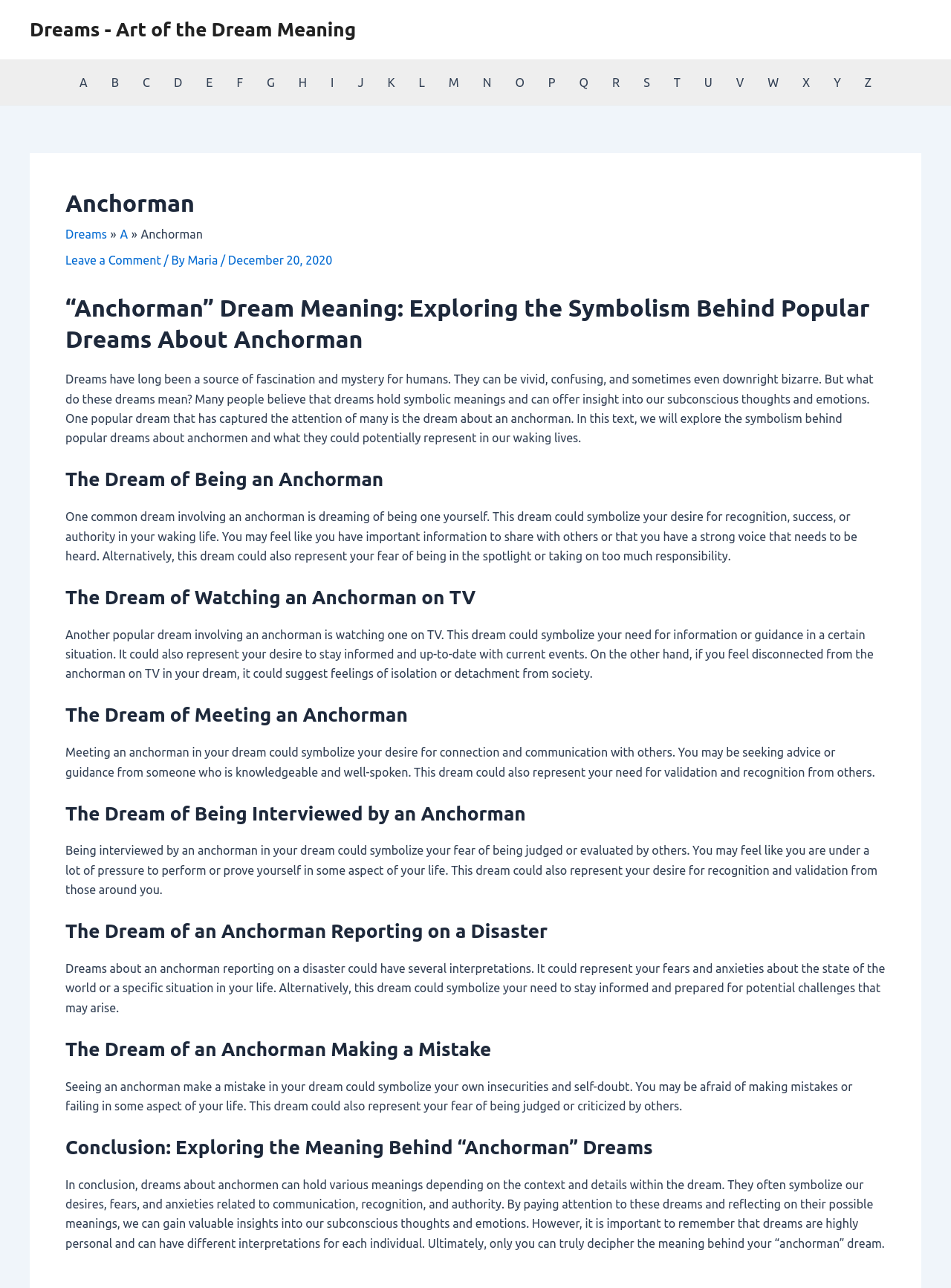Using the information from the screenshot, answer the following question thoroughly:
What is the author of the article?

The author of the article can be found near the top of the page, below the breadcrumbs navigation. The text '/ By' is followed by the author's name, which is 'Maria'.